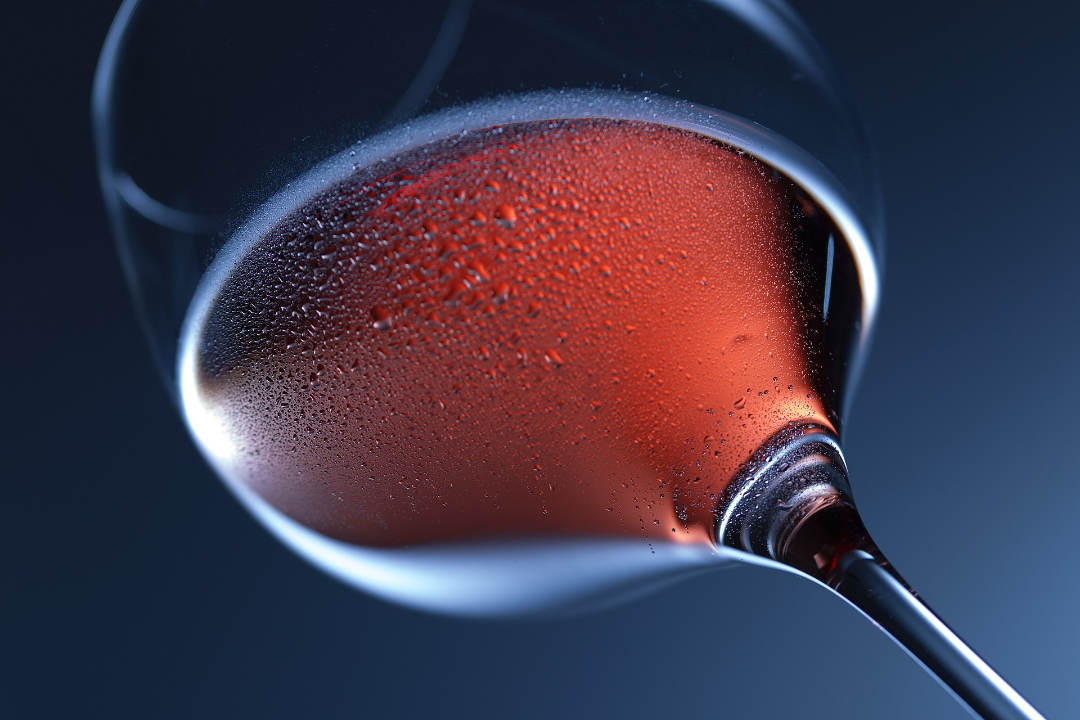Give a detailed account of everything present in the image.

The image captures a close-up view of a glass filled with rich, deep red wine, showcasing the drink’s velvety texture and the delicate condensation that forms along the surface. The backdrop is a soft gradient of blues, enhancing the wine's vibrant color and the glass’s elegant silhouette. This visual evokes themes of indulgence and the cultural significance of wine, aligning with discussions on alcohol and its impact on health, as highlighted in the accompanying content about the weight of alcoholism and public health concerns surrounding alcohol abuse.